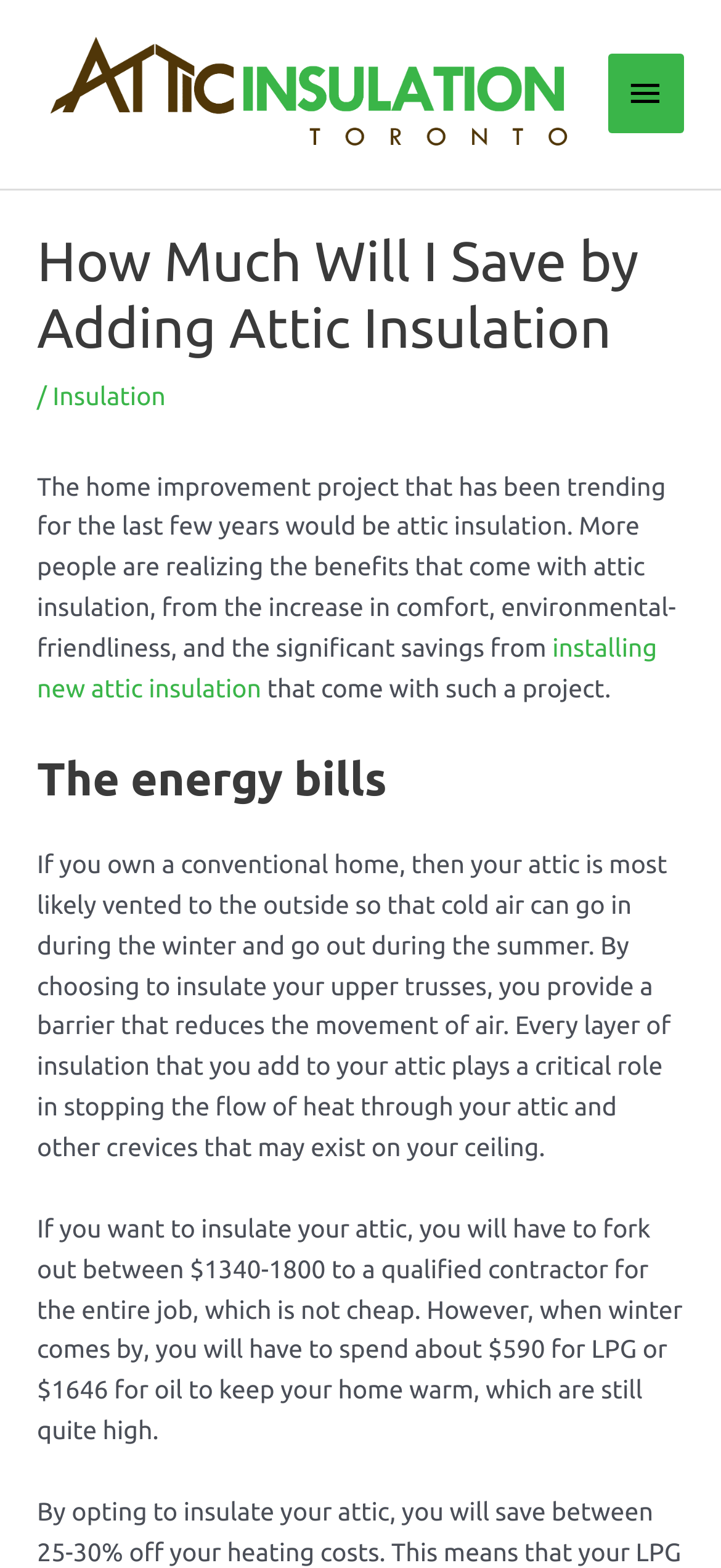Refer to the element description Main Menu and identify the corresponding bounding box in the screenshot. Format the coordinates as (top-left x, top-left y, bottom-right x, bottom-right y) with values in the range of 0 to 1.

[0.842, 0.035, 0.949, 0.085]